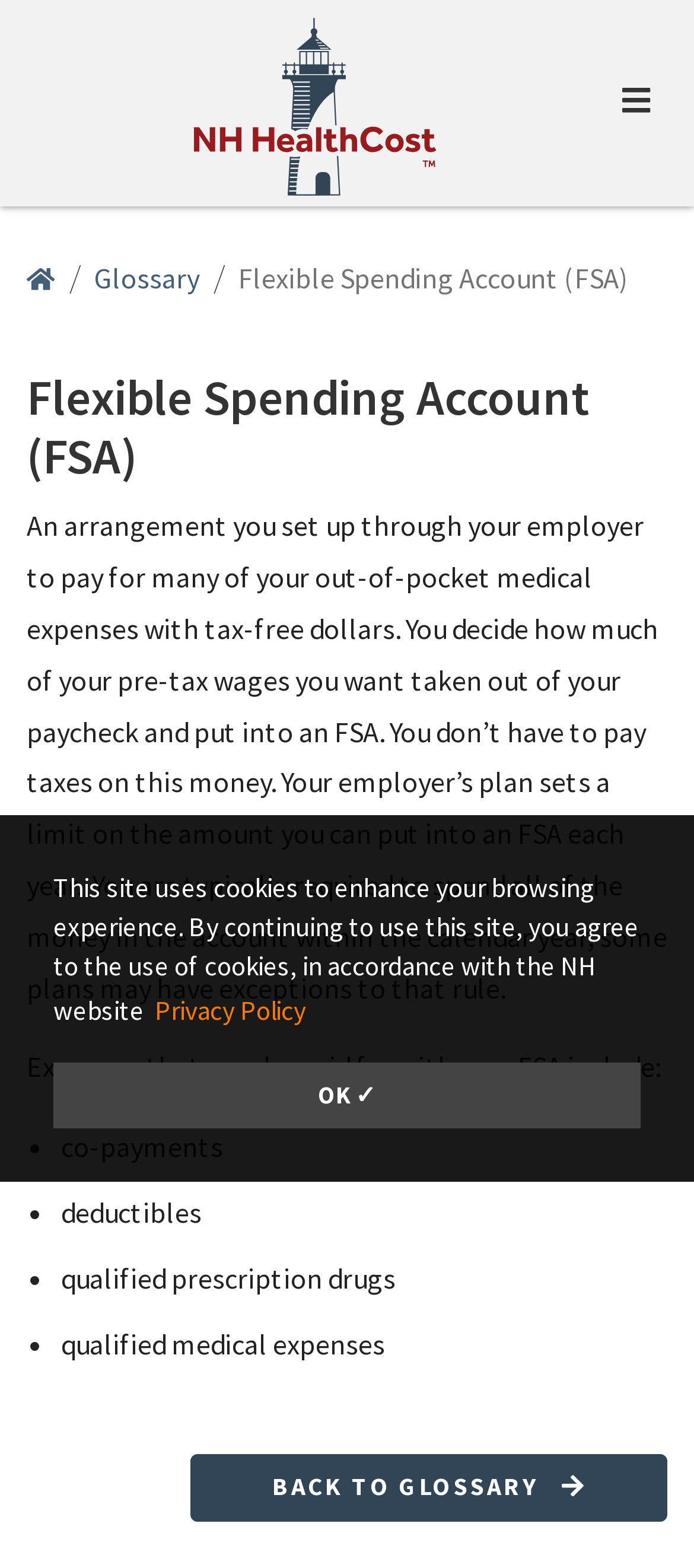Use a single word or phrase to answer the question:
What is an FSA?

An arrangement to pay for out-of-pocket medical expenses